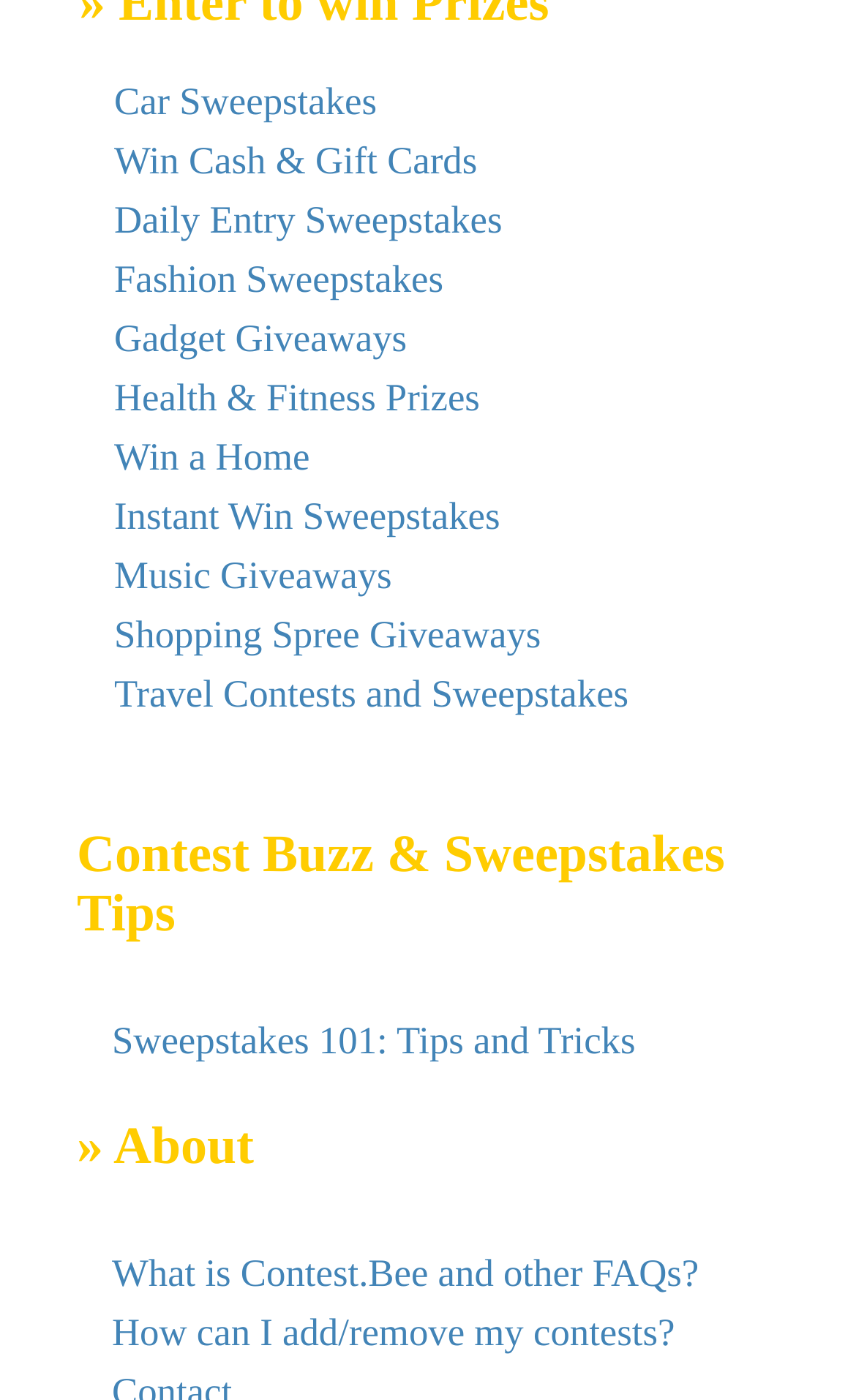Provide the bounding box coordinates for the UI element that is described as: "Music Giveaways".

[0.133, 0.396, 0.458, 0.427]